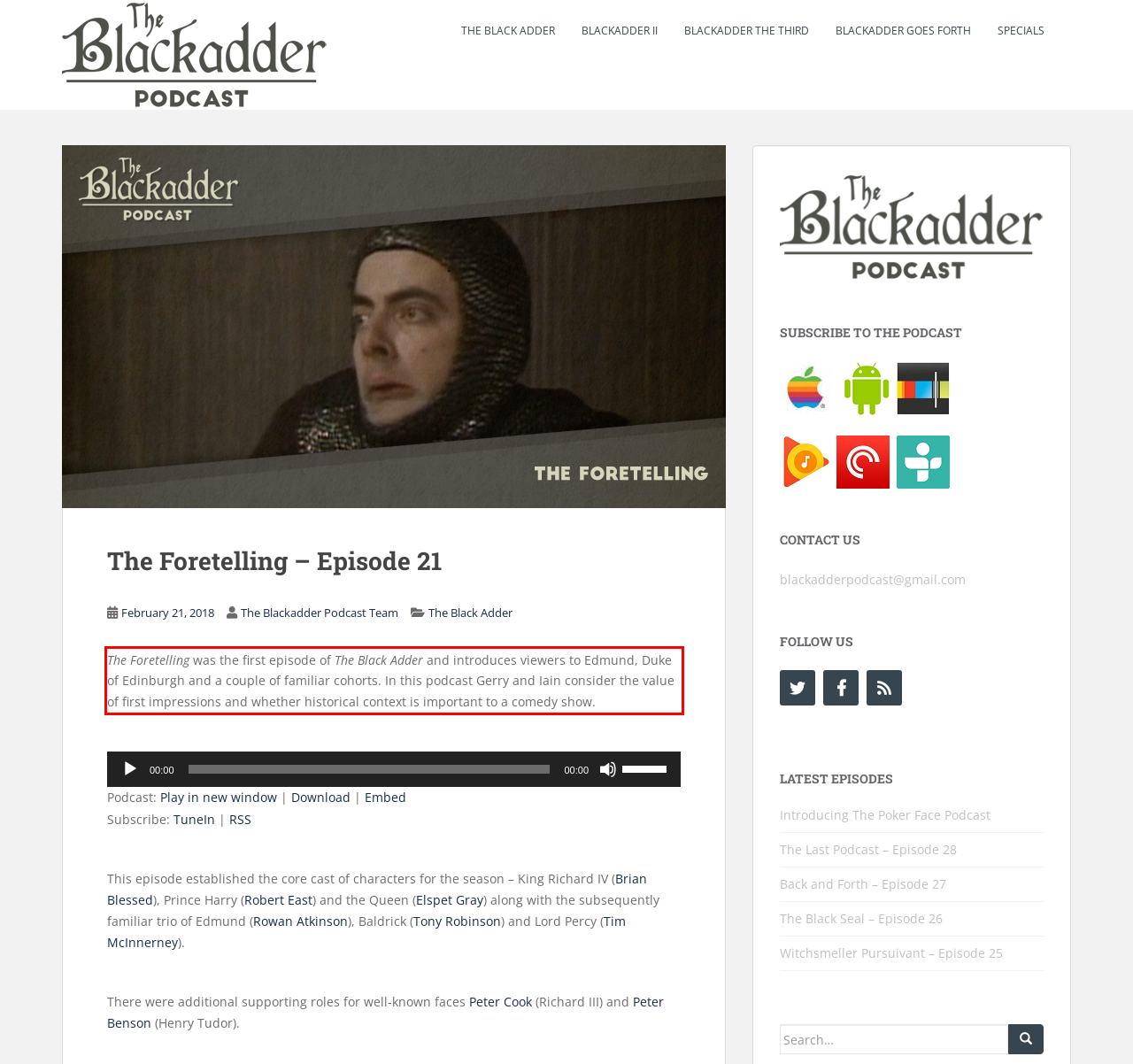With the provided screenshot of a webpage, locate the red bounding box and perform OCR to extract the text content inside it.

The Foretelling was the first episode of The Black Adder and introduces viewers to Edmund, Duke of Edinburgh and a couple of familiar cohorts. In this podcast Gerry and Iain consider the value of first impressions and whether historical context is important to a comedy show.